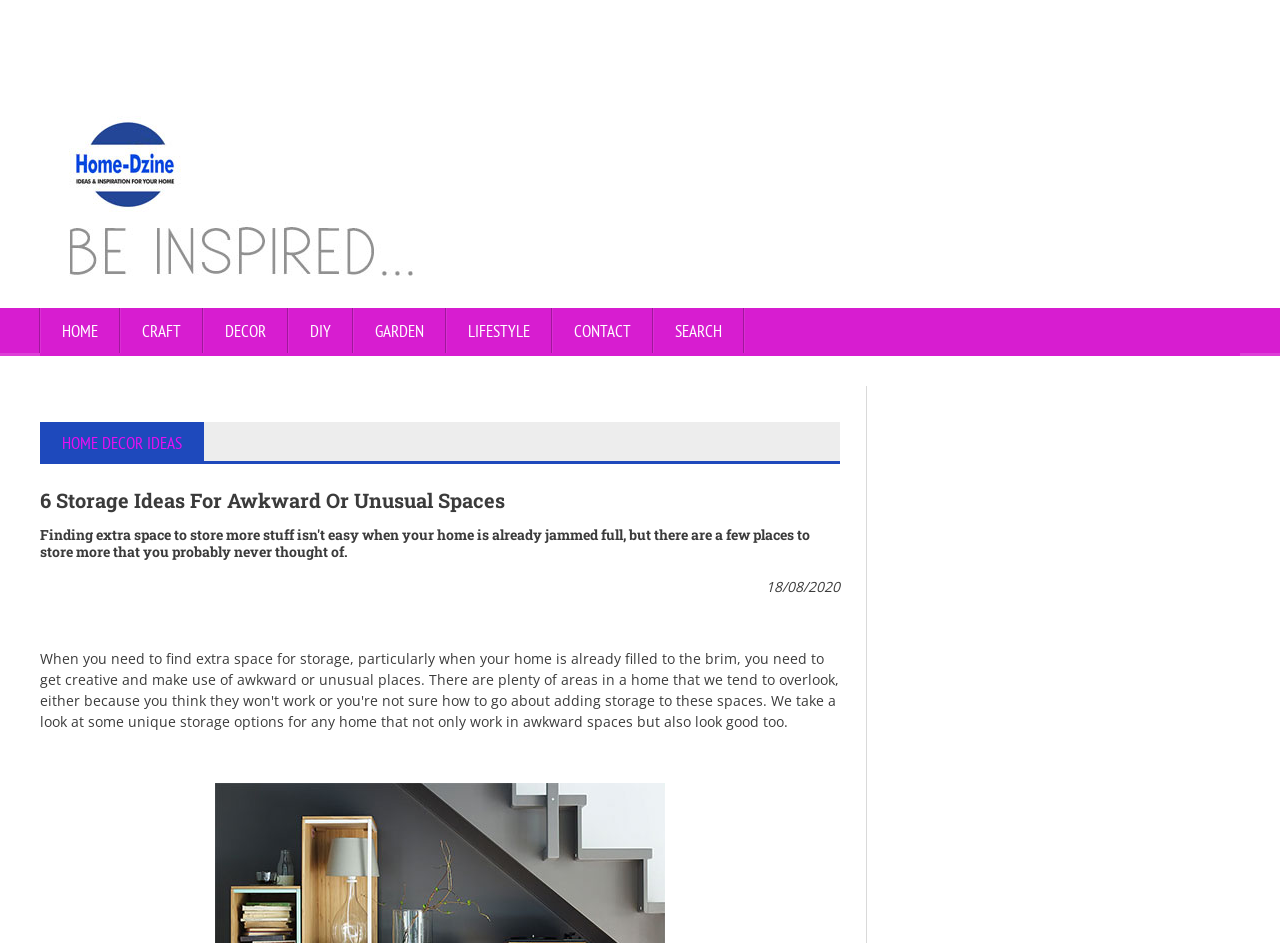Specify the bounding box coordinates of the element's area that should be clicked to execute the given instruction: "go to the CRAFT page". The coordinates should be four float numbers between 0 and 1, i.e., [left, top, right, bottom].

[0.094, 0.327, 0.159, 0.378]